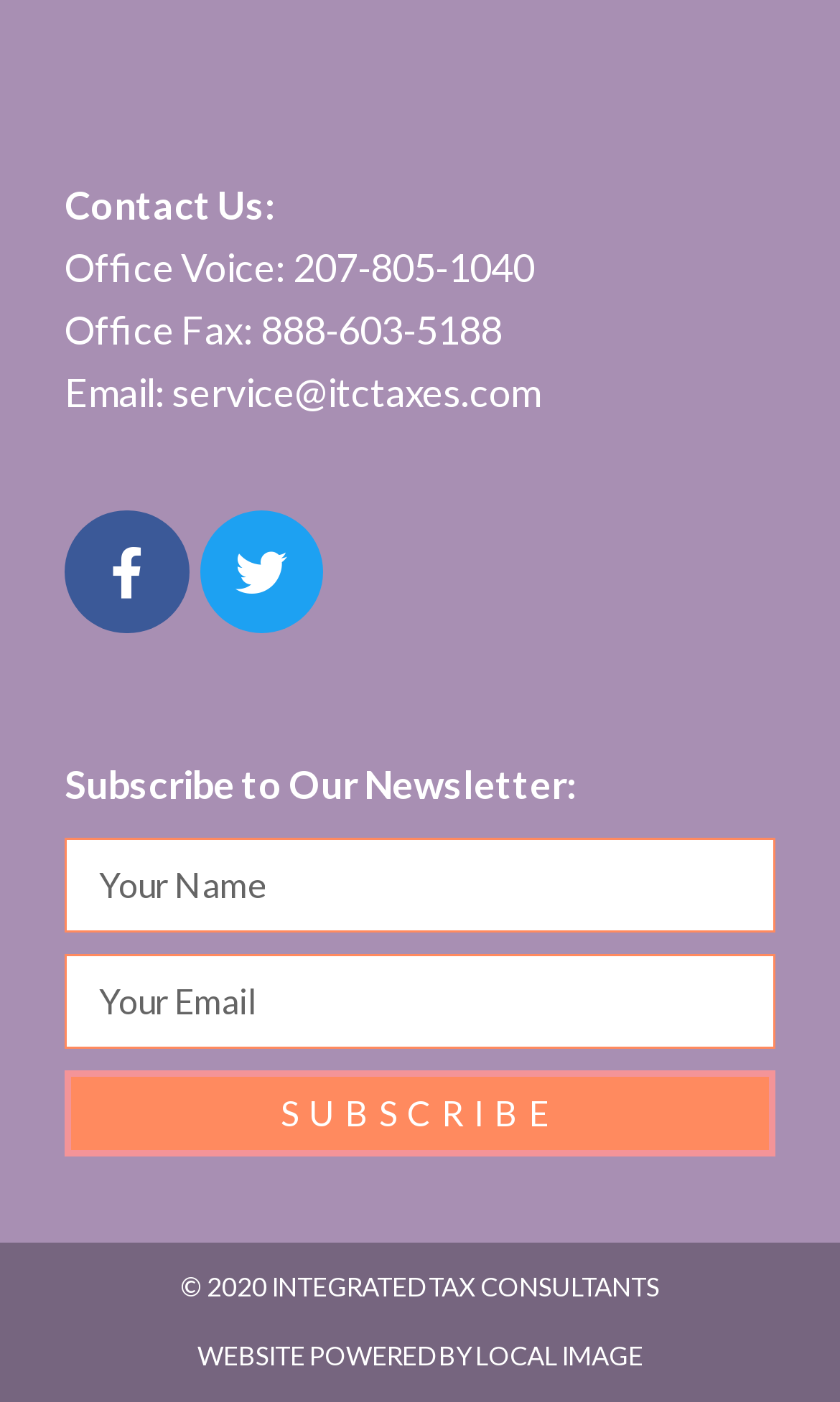Bounding box coordinates must be specified in the format (top-left x, top-left y, bottom-right x, bottom-right y). All values should be floating point numbers between 0 and 1. What are the bounding box coordinates of the UI element described as: Website POWERED by LOCAL IMAGE

[0.235, 0.956, 0.765, 0.979]